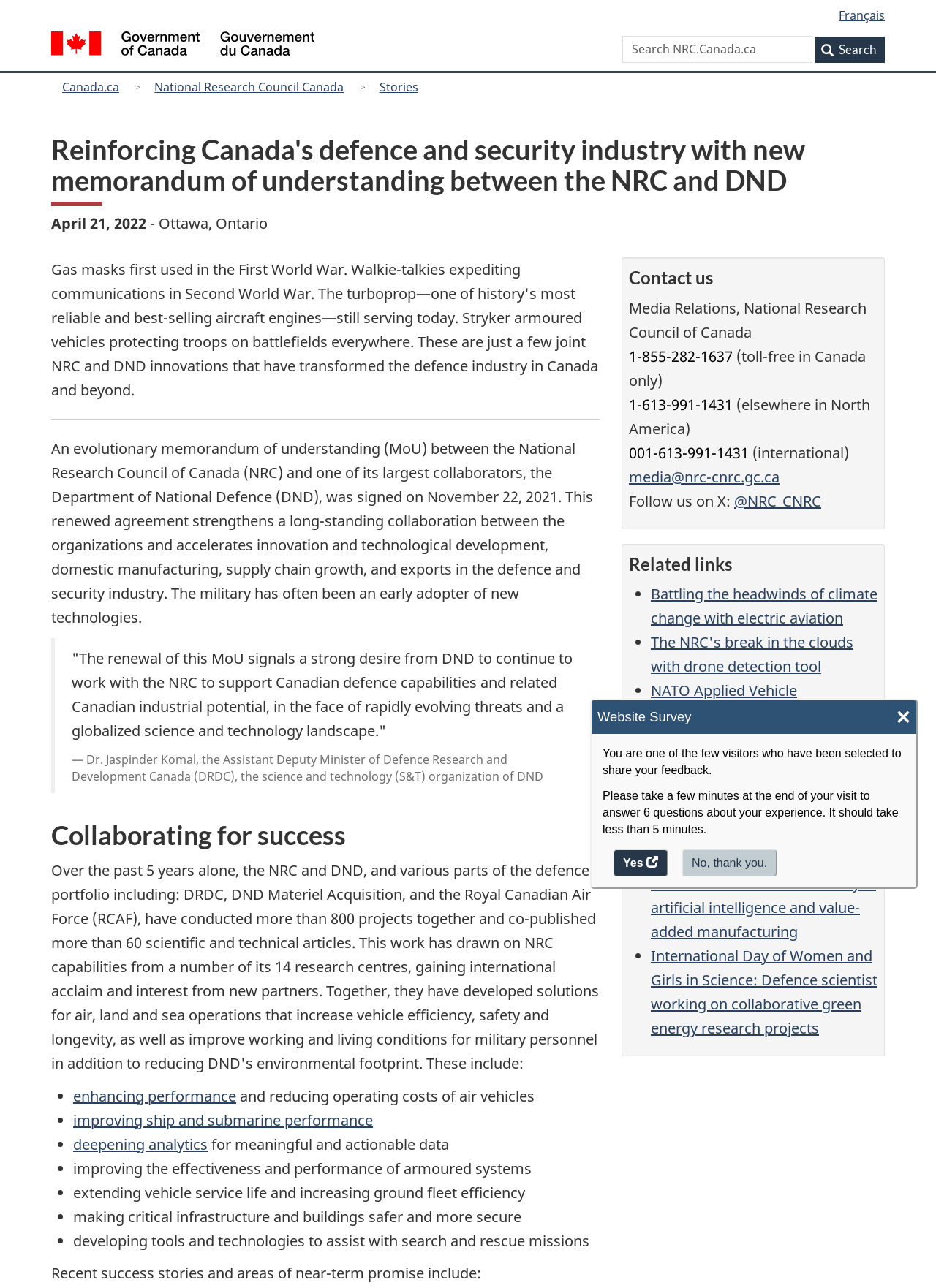Specify the bounding box coordinates of the area to click in order to execute this command: 'Contact Media Relations'. The coordinates should consist of four float numbers ranging from 0 to 1, and should be formatted as [left, top, right, bottom].

[0.672, 0.232, 0.926, 0.266]